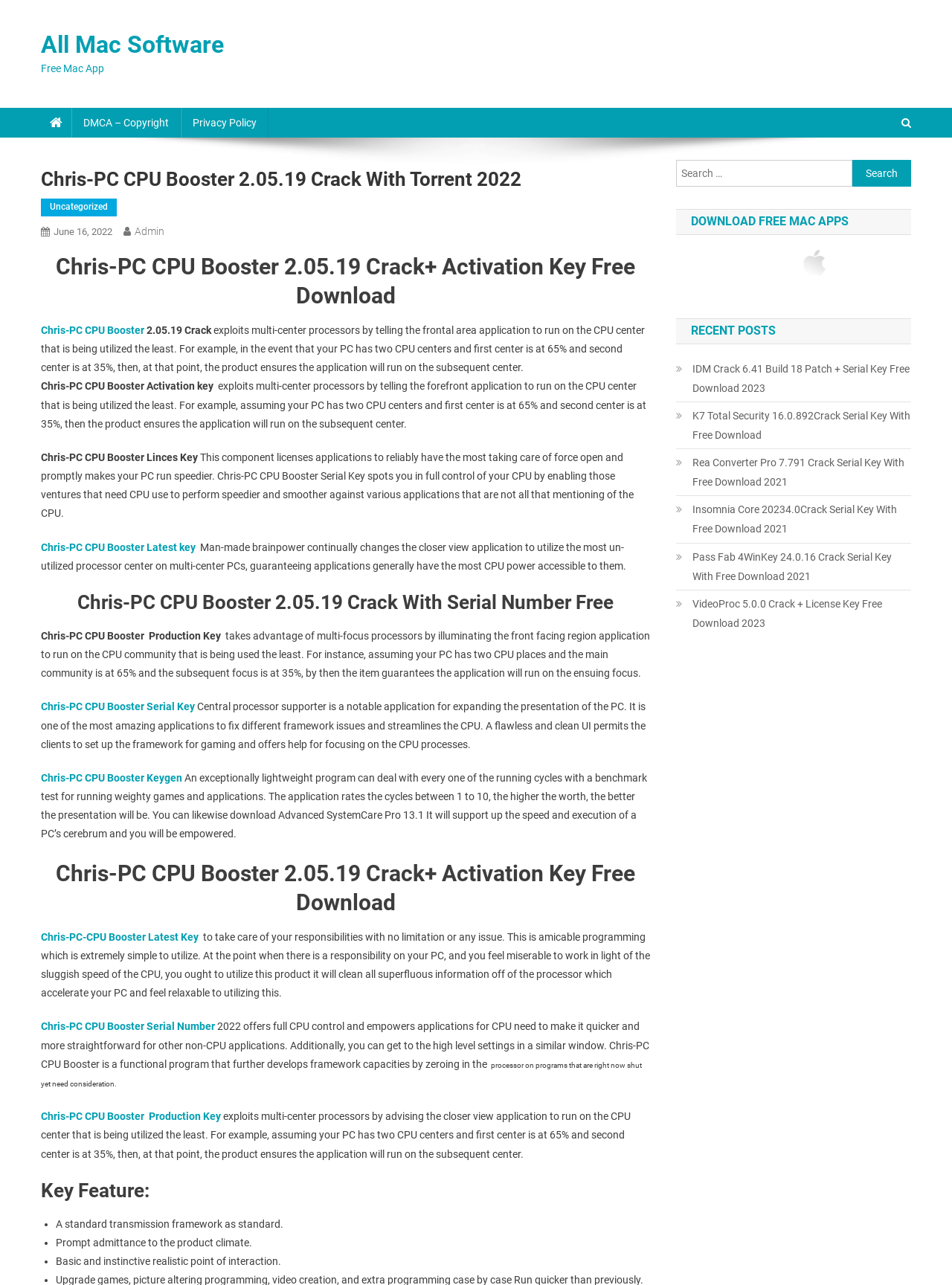What is the purpose of Chris-PC CPU Booster?
Refer to the image and provide a one-word or short phrase answer.

To optimize CPU performance